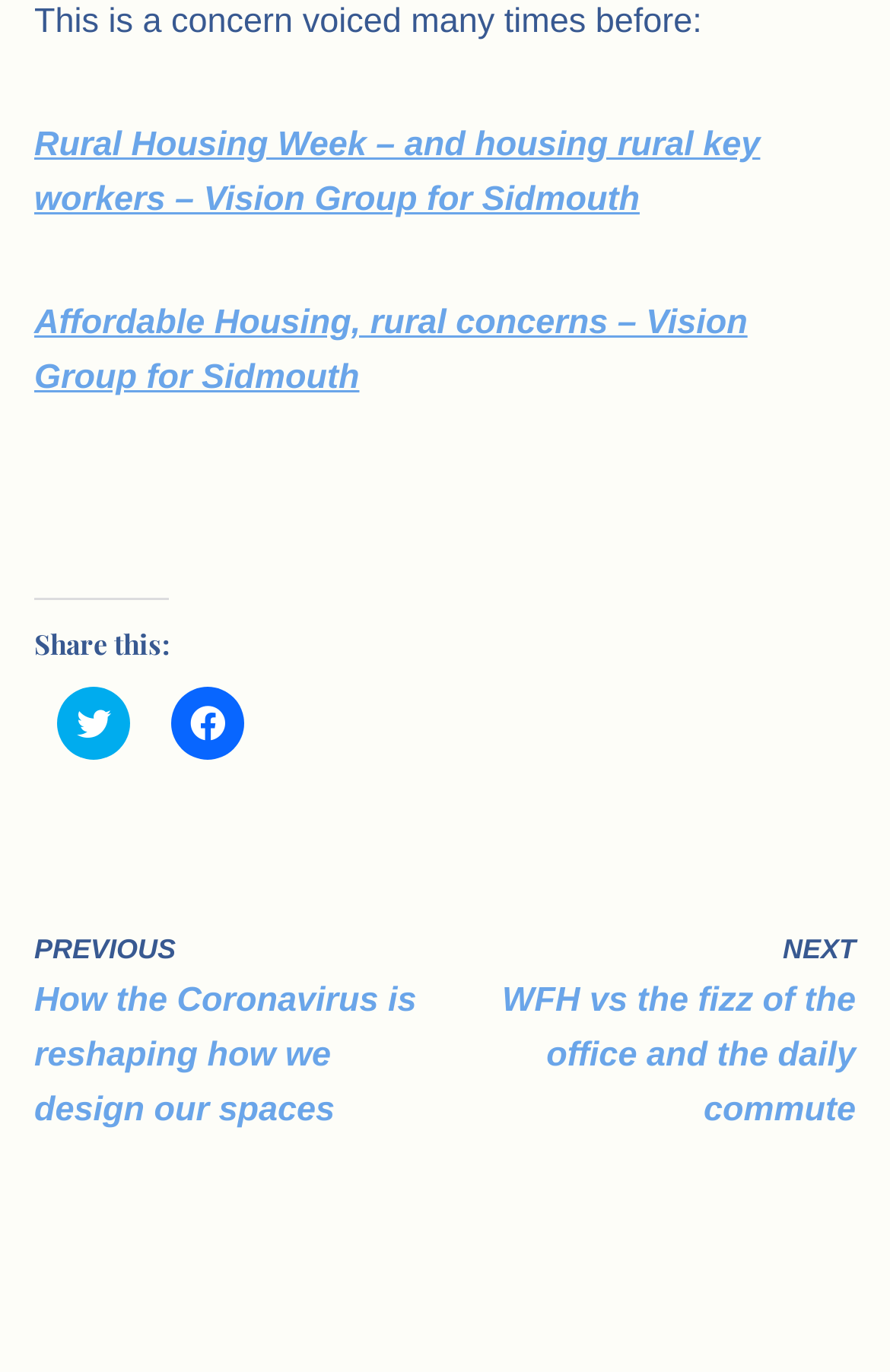Using details from the image, please answer the following question comprehensively:
What is the title of the section above the social media links?

The section above the social media links has the heading 'Share this:', so the title of the section is 'Share this:'.